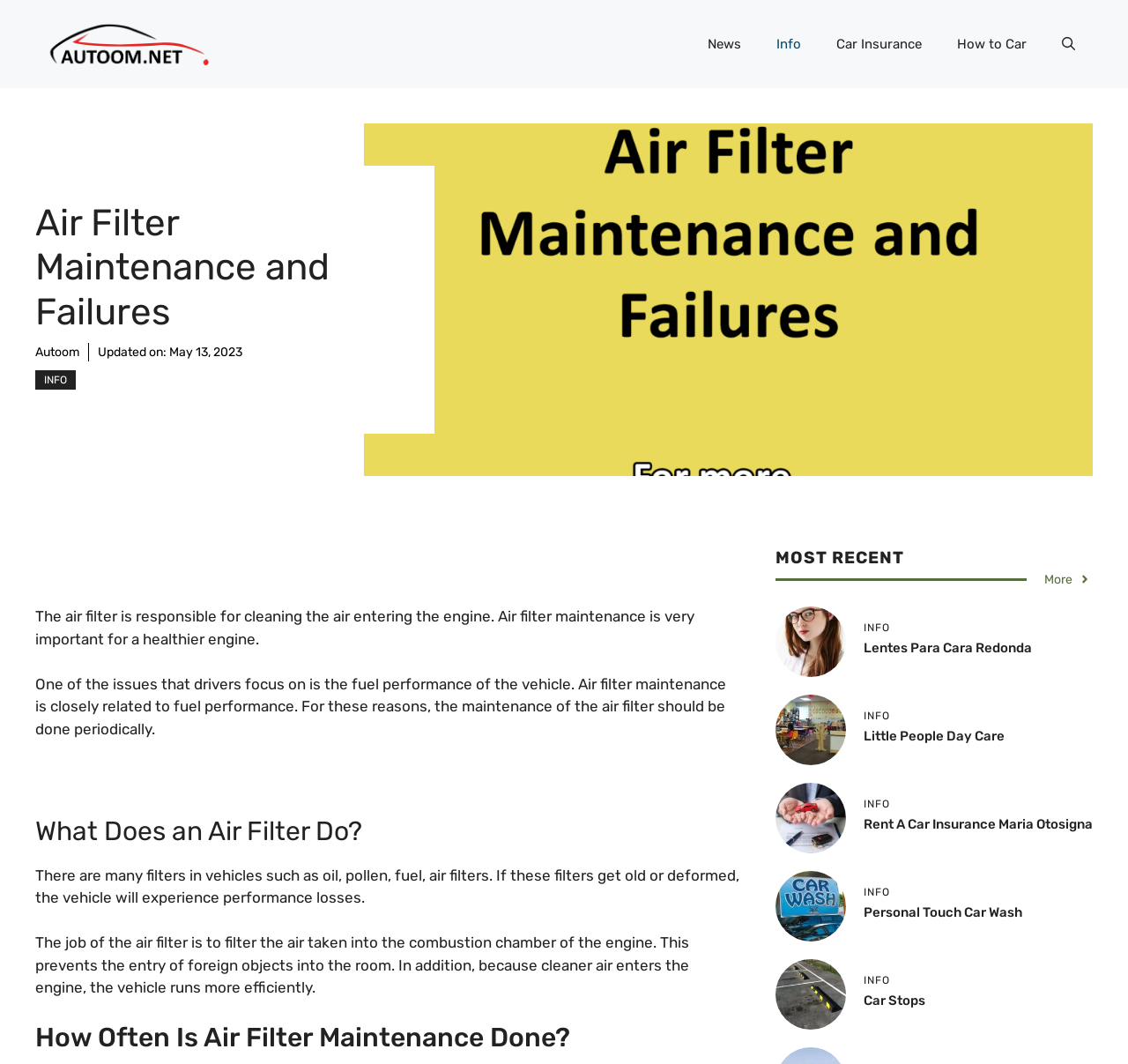Give a concise answer using one word or a phrase to the following question:
What is the date of the last update on the webpage?

May 13, 2023